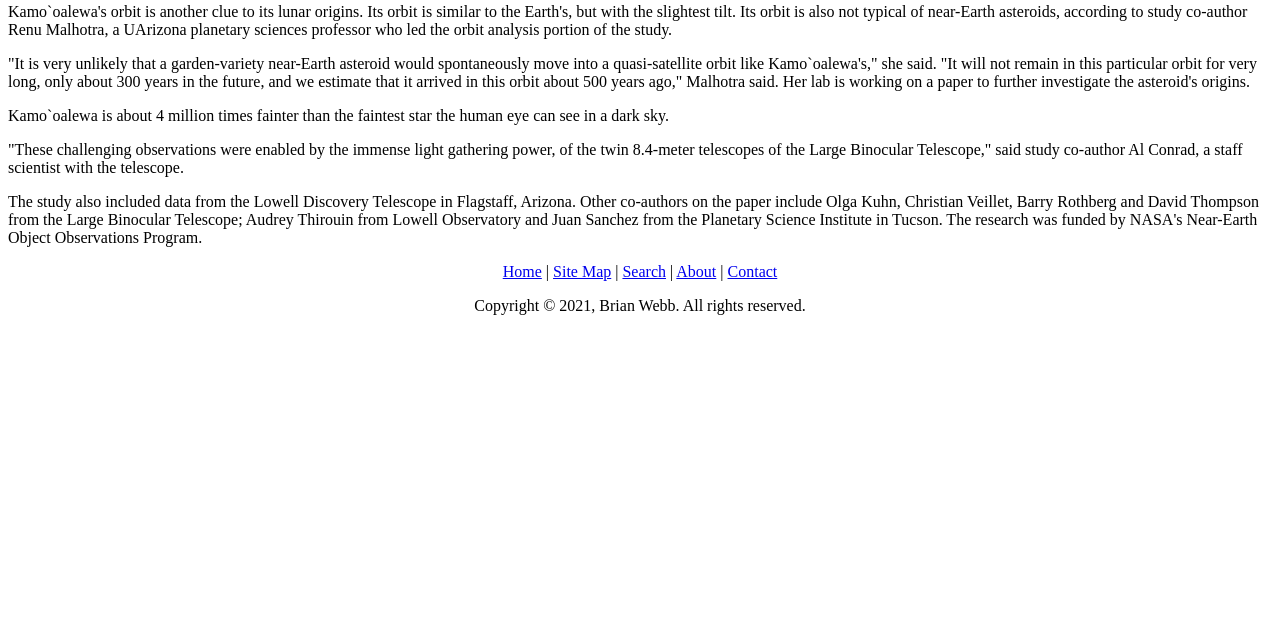Determine the bounding box for the UI element described here: "Search".

[0.486, 0.411, 0.52, 0.437]